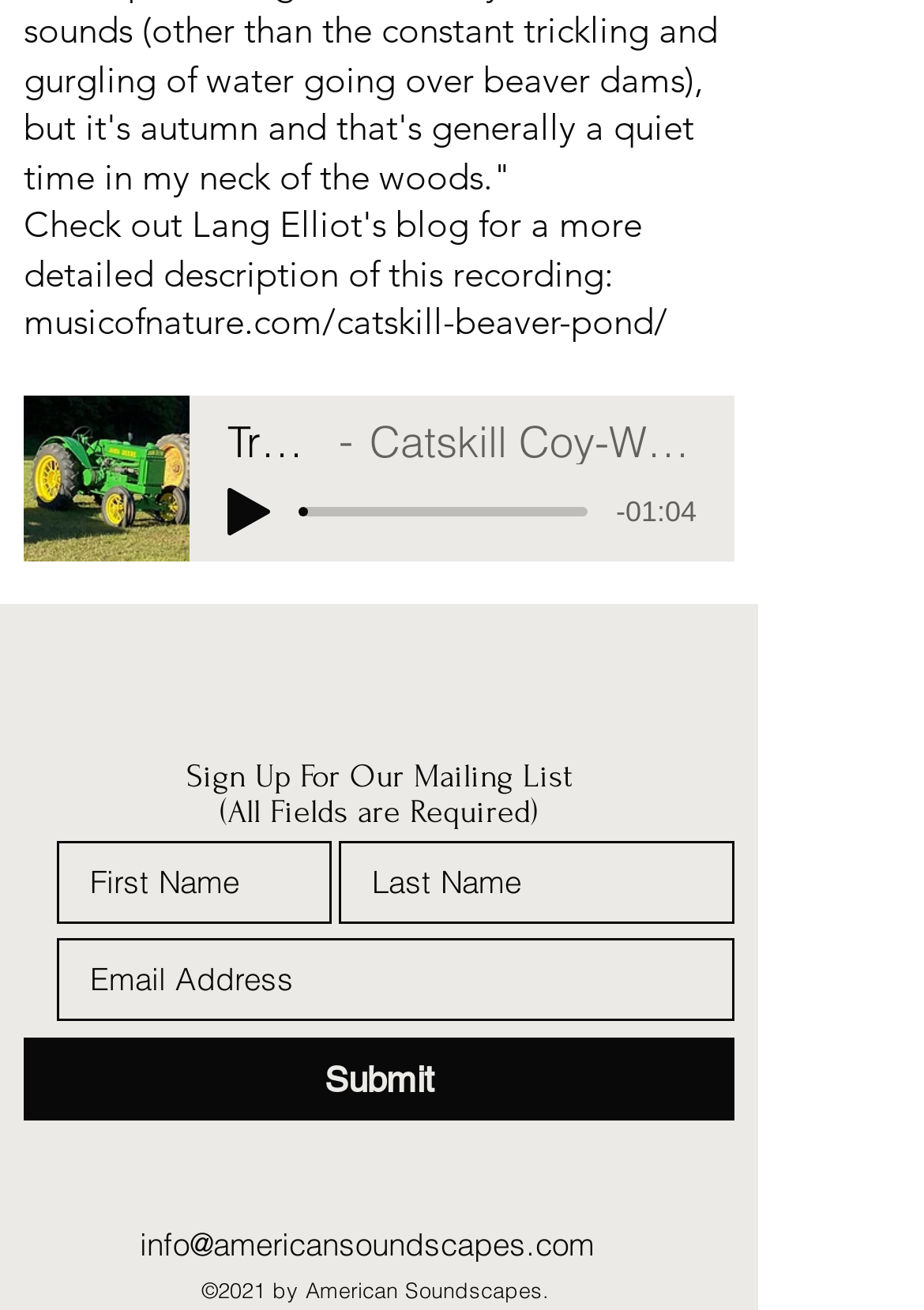What is the purpose of the mailing list?
Answer the question with as much detail as possible.

The webpage has a heading 'Sign Up For Our Mailing List (All Fields are Required)' and several text boxes to input personal information, but it does not explicitly state the purpose of the mailing list.